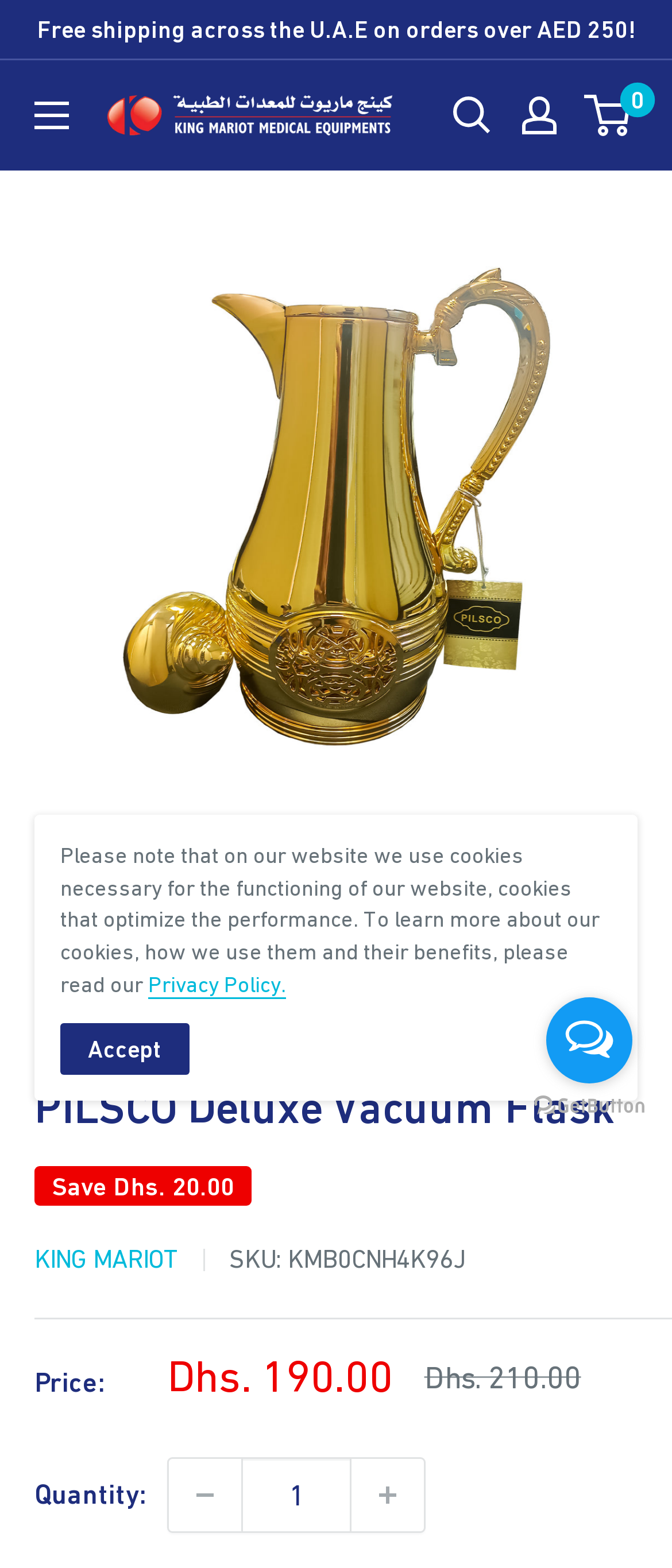Provide the bounding box coordinates of the HTML element this sentence describes: "King Mariot Medical Equipment".

[0.154, 0.056, 0.59, 0.092]